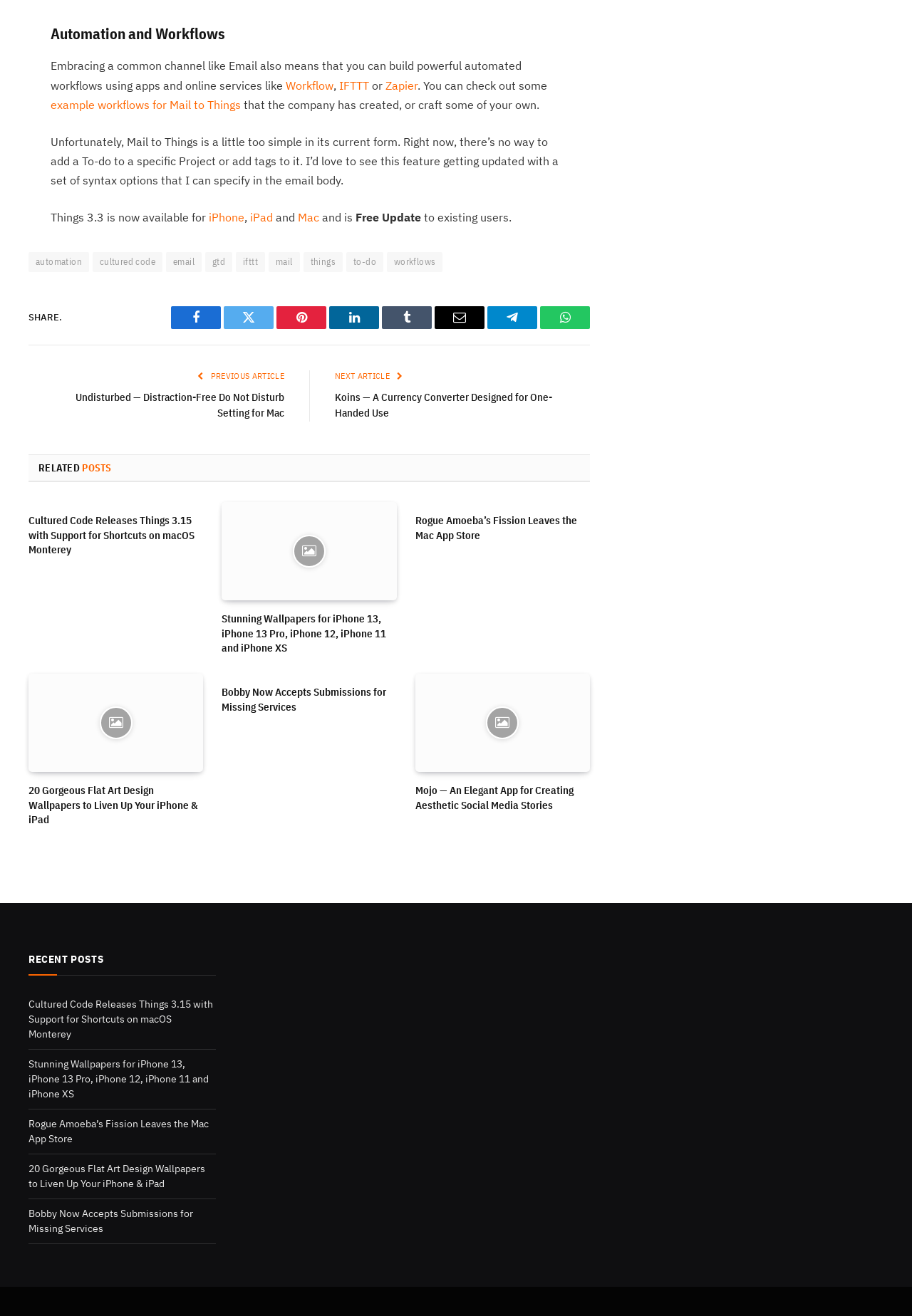Please analyze the image and give a detailed answer to the question:
What is the purpose of the links at the bottom of the webpage?

The purpose of the links at the bottom of the webpage is to provide 'Related posts' as indicated by the heading 'RELATED POSTS' above the links.